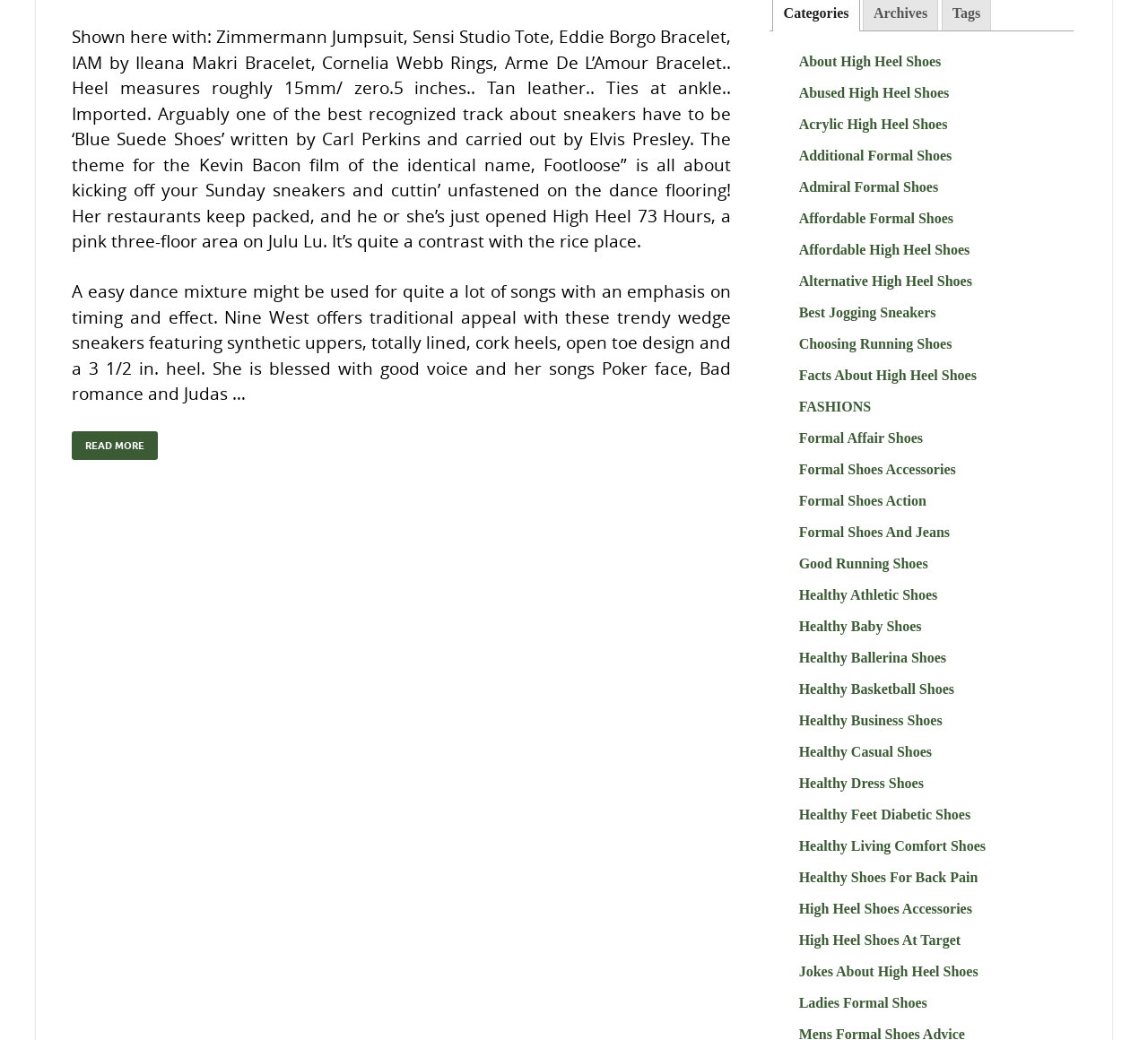What type of shoe is mentioned in the second paragraph of text?
Kindly offer a comprehensive and detailed response to the question.

The second paragraph of text describes a type of shoe with synthetic uppers, cork heels, and an open toe design. Based on this description, it appears to be a type of wedge sneaker.